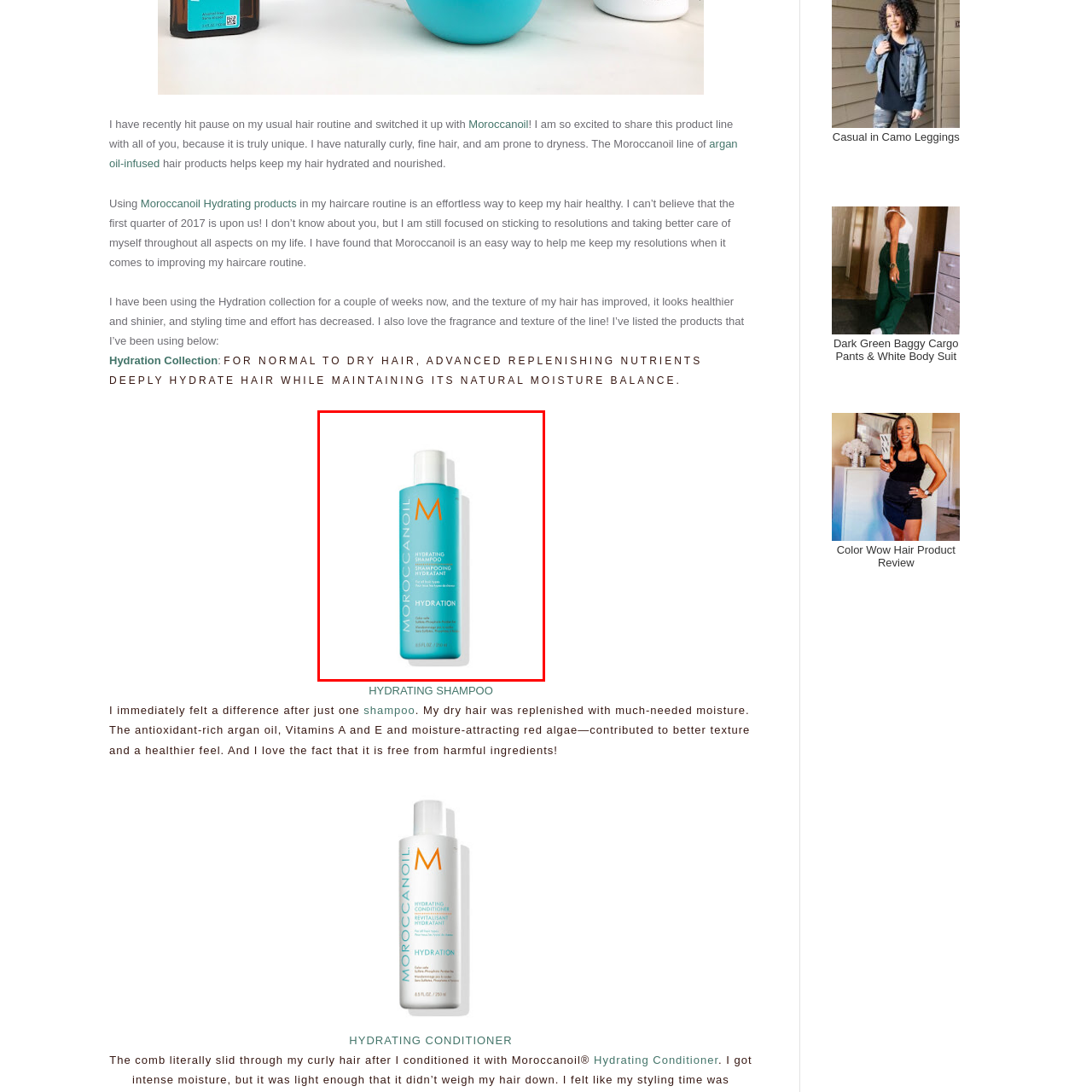What is the key ingredient used in the Moroccanoil Hydration line?
Analyze the highlighted section in the red bounding box of the image and respond to the question with a detailed explanation.

According to the caption, the Moroccanoil Hydration line, which includes the Hydrating Shampoo, is celebrated for using argan oil and vital nutrients to maintain hair's natural moisture balance. This implies that argan oil is a key ingredient in the product line.